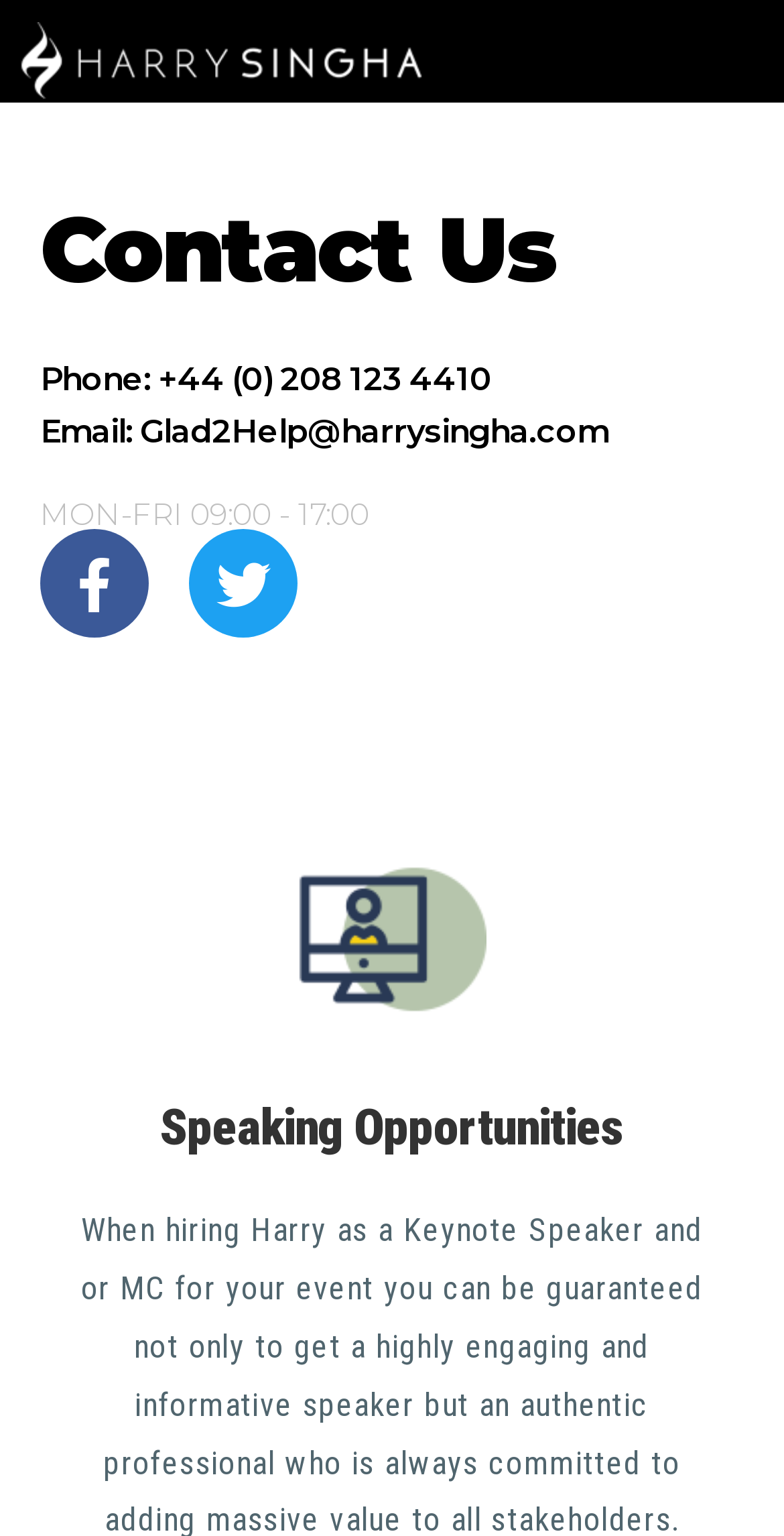Please reply with a single word or brief phrase to the question: 
What is the topic of the second section on the webpage?

Speaking Opportunities